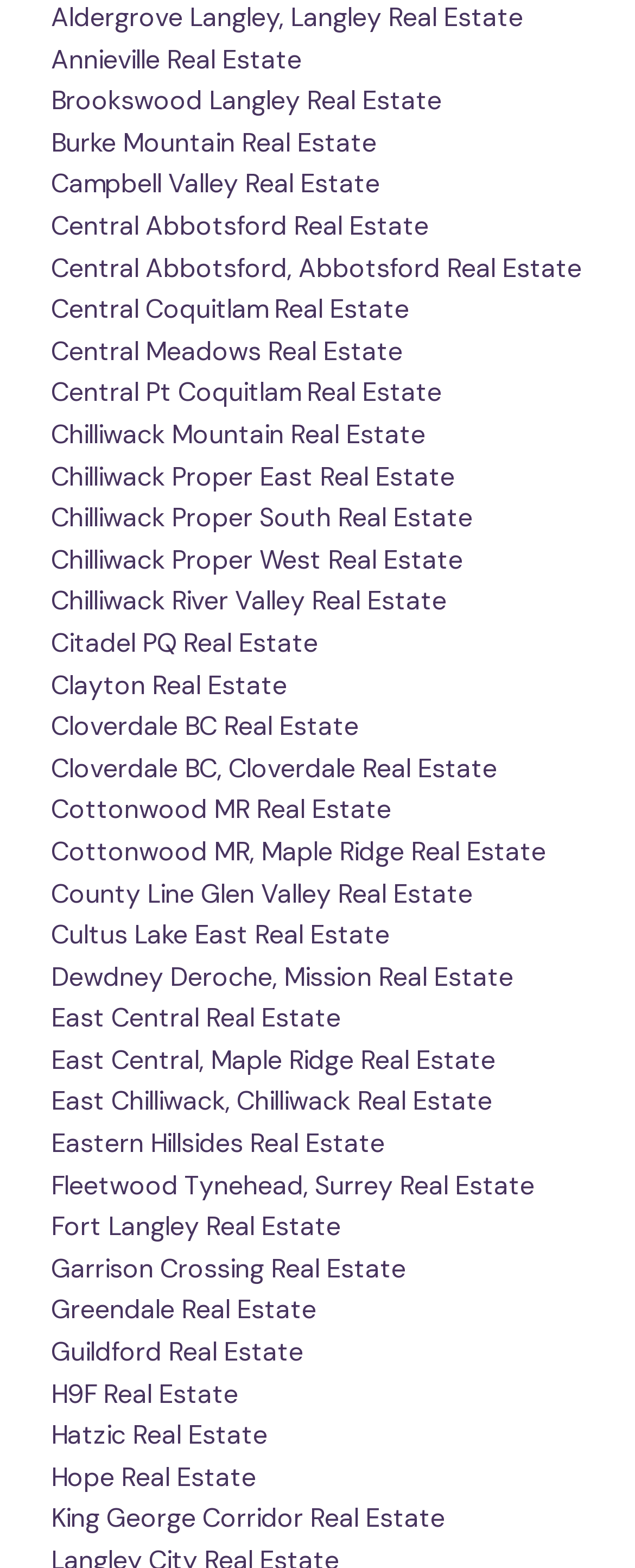Based on the image, give a detailed response to the question: Is Aldergrove Langley a location in this webpage?

The first link on the webpage is 'Aldergrove Langley, Langley Real Estate', which suggests that Aldergrove Langley is a location listed on this webpage.